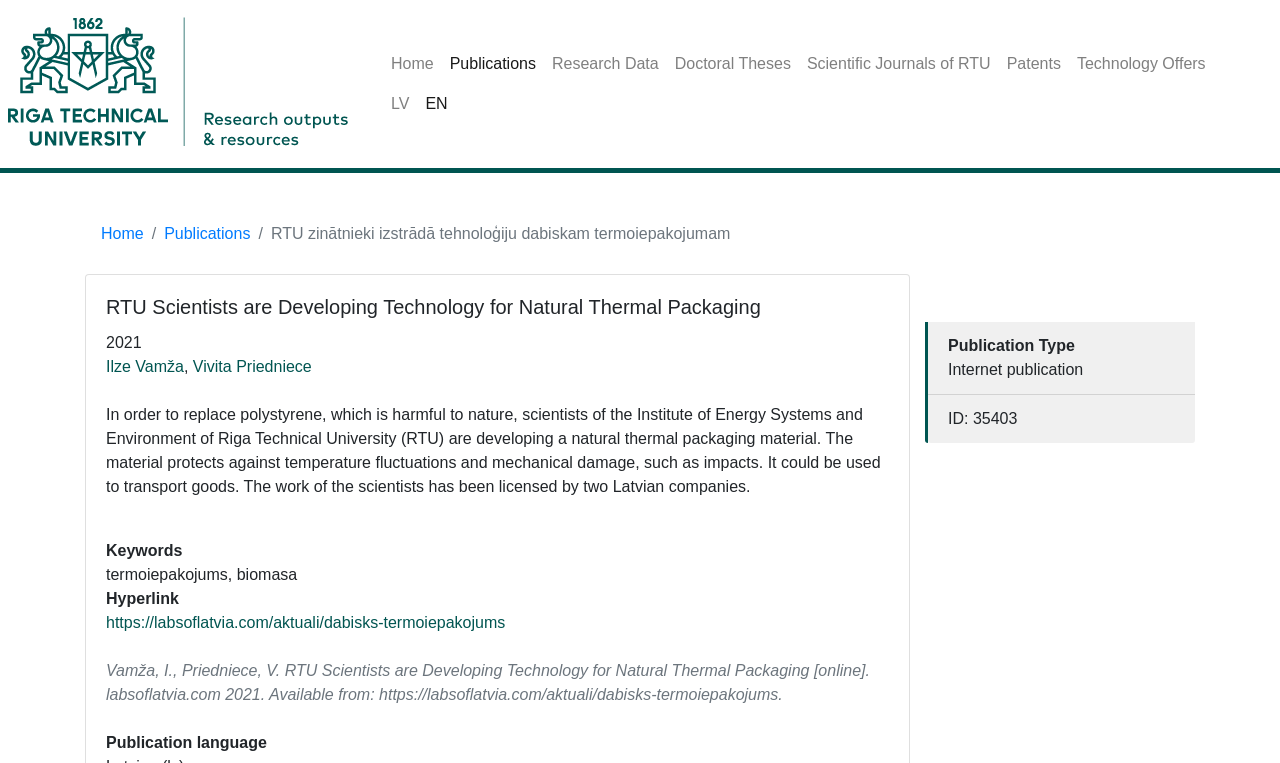Please identify the coordinates of the bounding box for the clickable region that will accomplish this instruction: "Visit the blog".

None